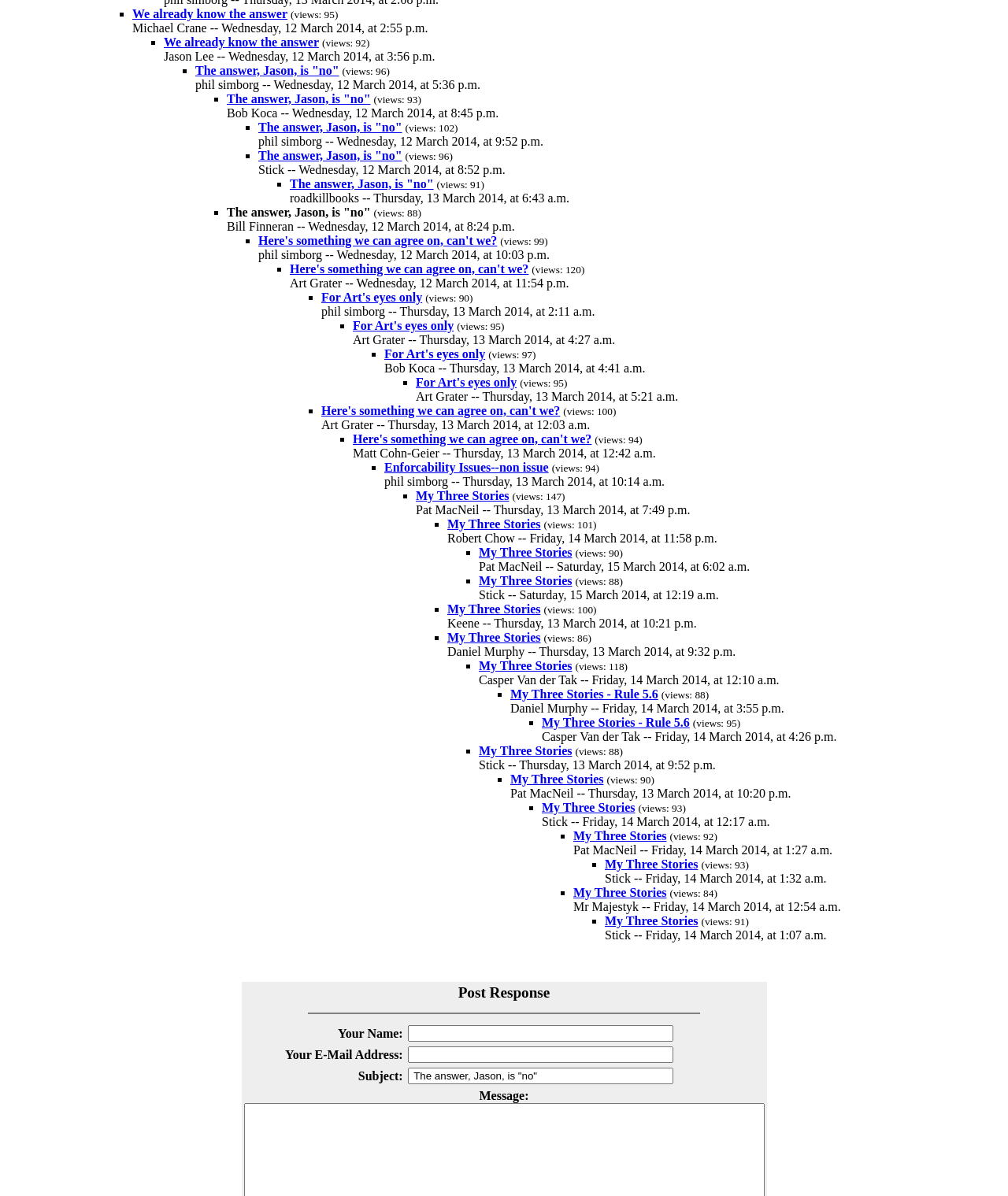Provide the bounding box coordinates for the UI element that is described as: "The answer, Jason, is "no"".

[0.256, 0.101, 0.399, 0.112]